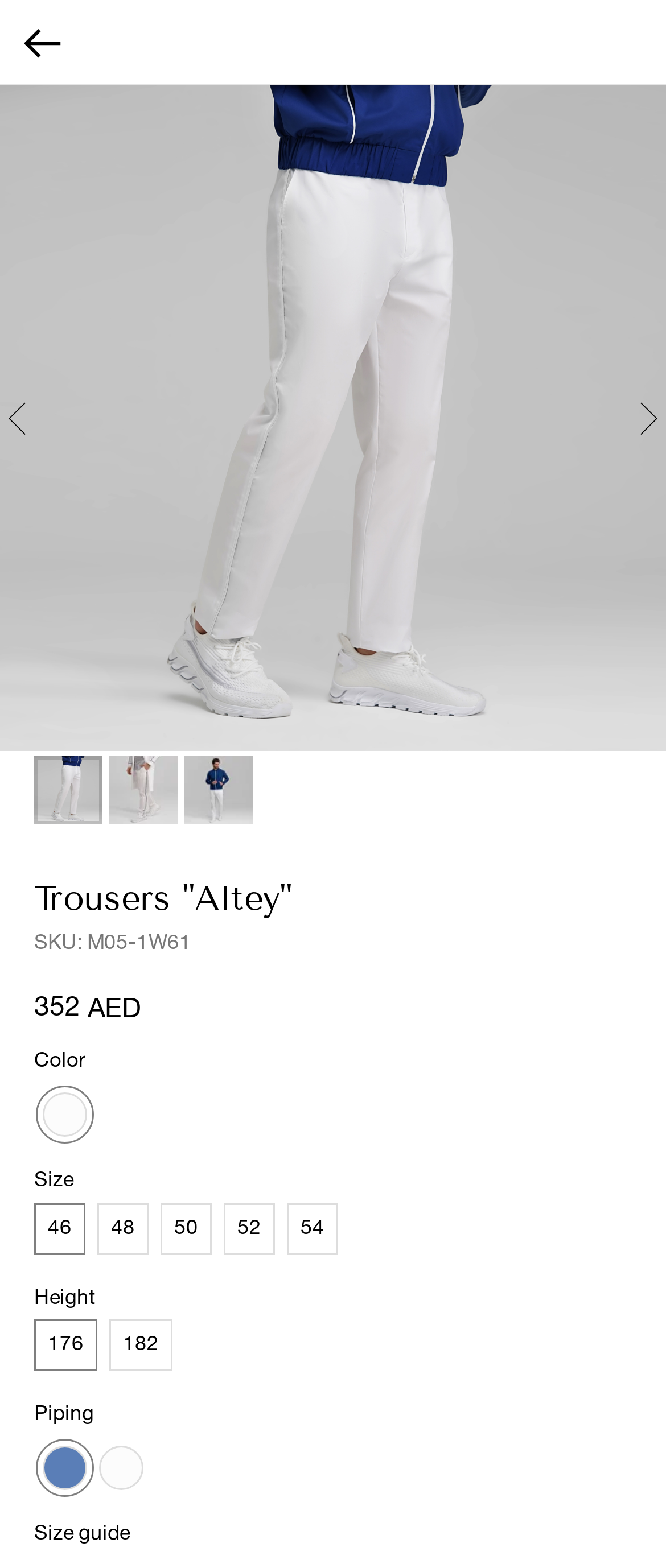Detail the various sections and features of the webpage.

This webpage is about a product called "Trousers Altey". At the top, there is a link and a small image. Below them, there are two more images, one on the left and one on the right, which are likely showcasing the product from different angles.

The main content of the page is divided into sections, with headings and descriptive text. The first section has a heading "Trousers Altey" and displays the product's SKU, "M05-1W61". Below this, there is a section showing the product's price, "352 AED".

The next section is about the product's color, followed by a section about the available sizes, which are "46", "48", "52", and "54". Below this, there is a section about the product's height, with options "176" and "182". 

Finally, there is a section about the product's piping, and a link to a "Size guide" at the bottom of the page.